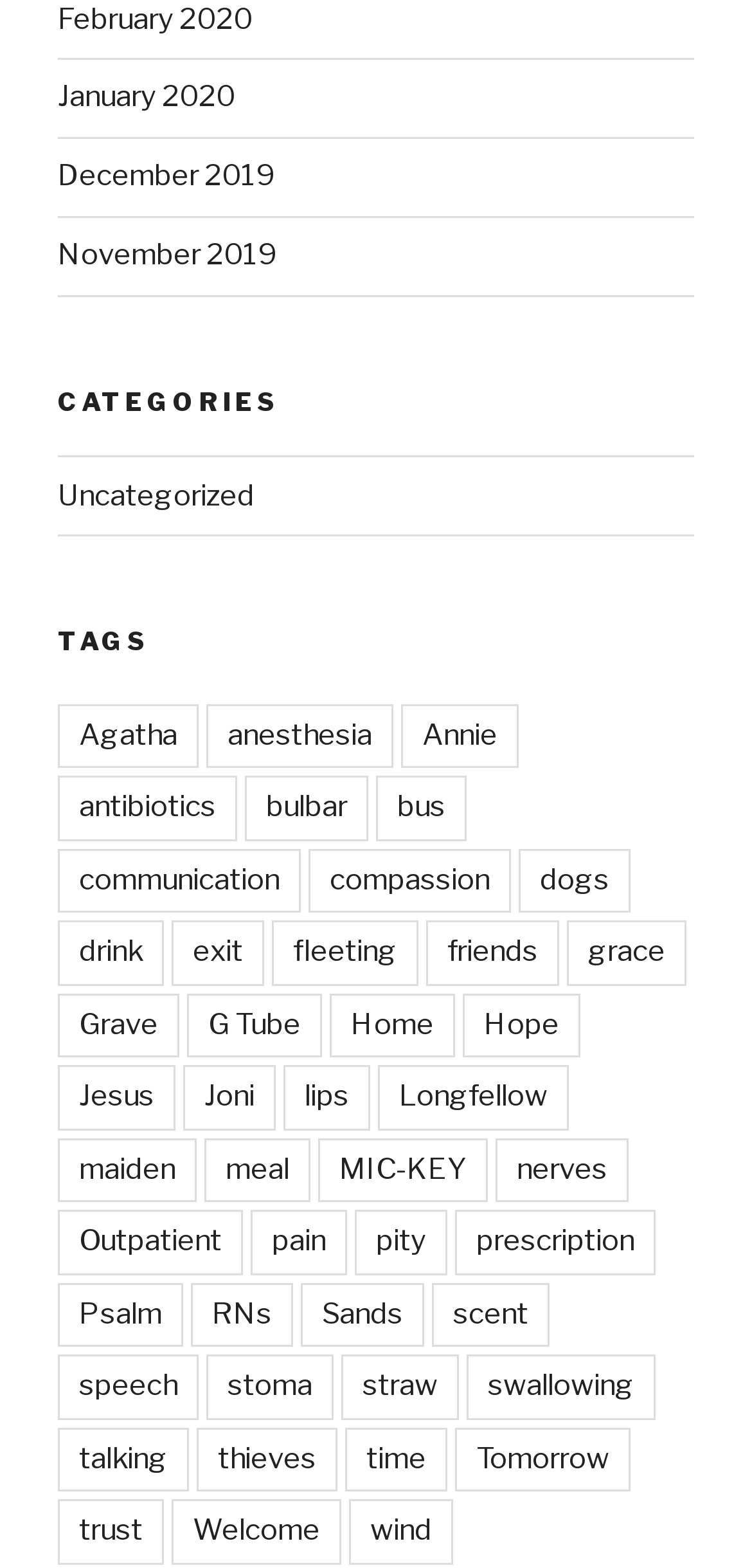Based on the element description: "prescription", identify the UI element and provide its bounding box coordinates. Use four float numbers between 0 and 1, [left, top, right, bottom].

[0.605, 0.772, 0.872, 0.813]